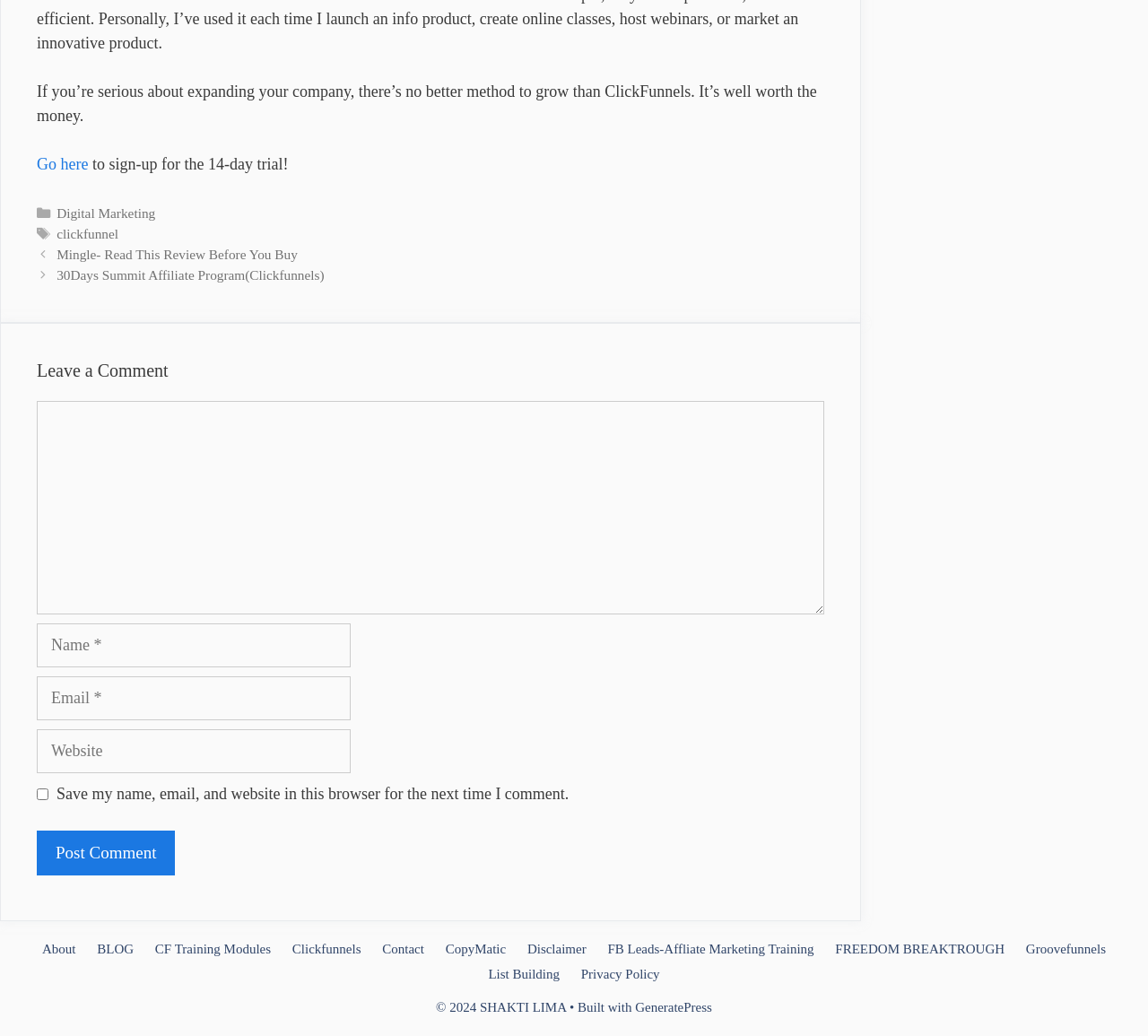Answer the question below in one word or phrase:
What is the main topic of this webpage?

ClickFunnels